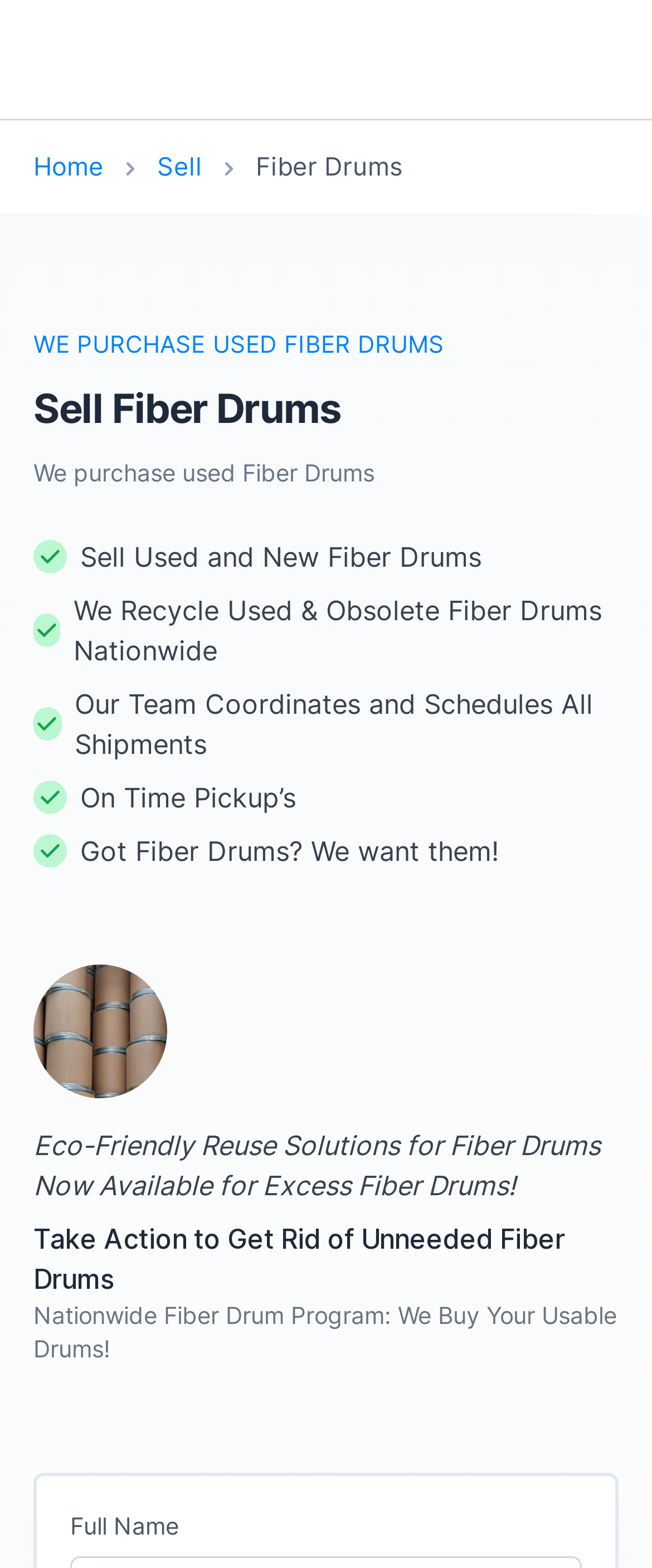Calculate the bounding box coordinates of the UI element given the description: "parent_node: Pallets".

[0.608, 0.025, 0.672, 0.051]